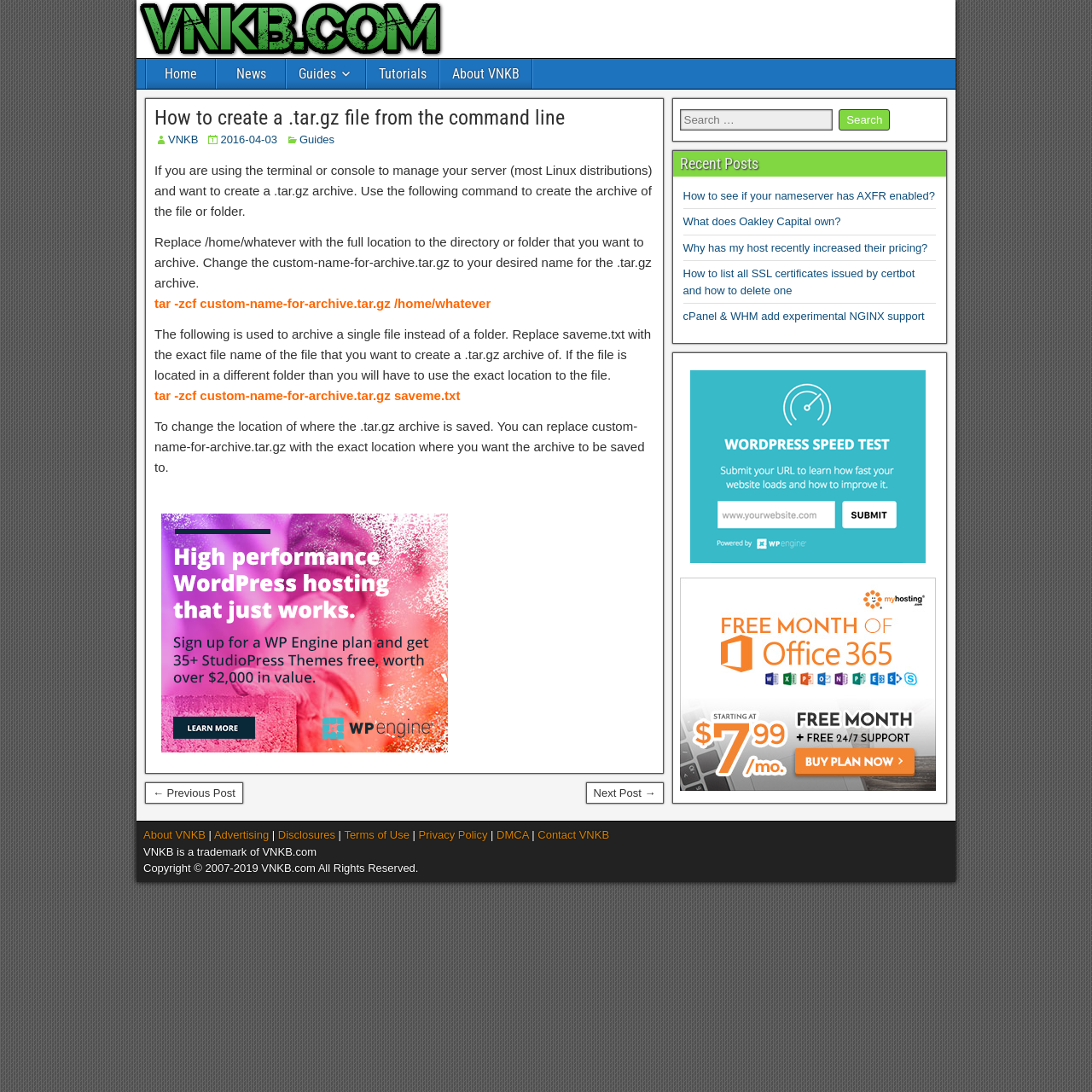Find the bounding box coordinates of the element to click in order to complete this instruction: "Visit the 'About VNKB' page". The bounding box coordinates must be four float numbers between 0 and 1, denoted as [left, top, right, bottom].

[0.403, 0.054, 0.487, 0.081]